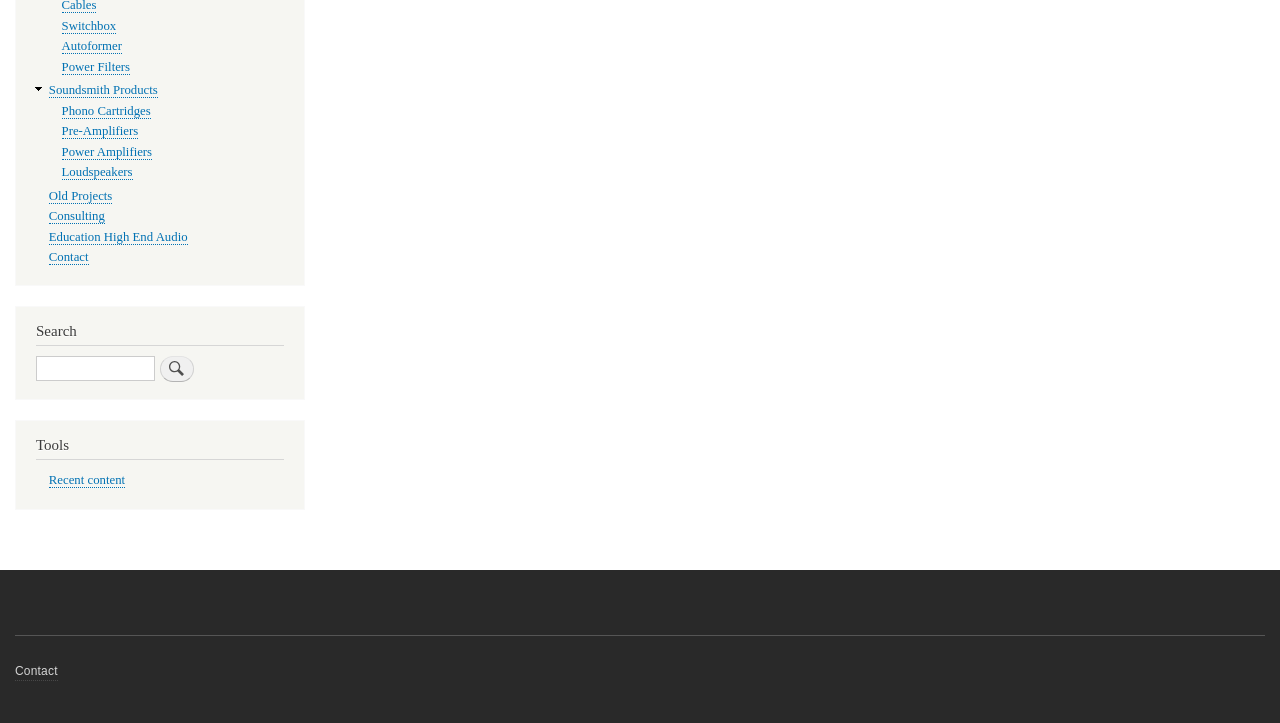Determine the bounding box for the UI element described here: "about".

None